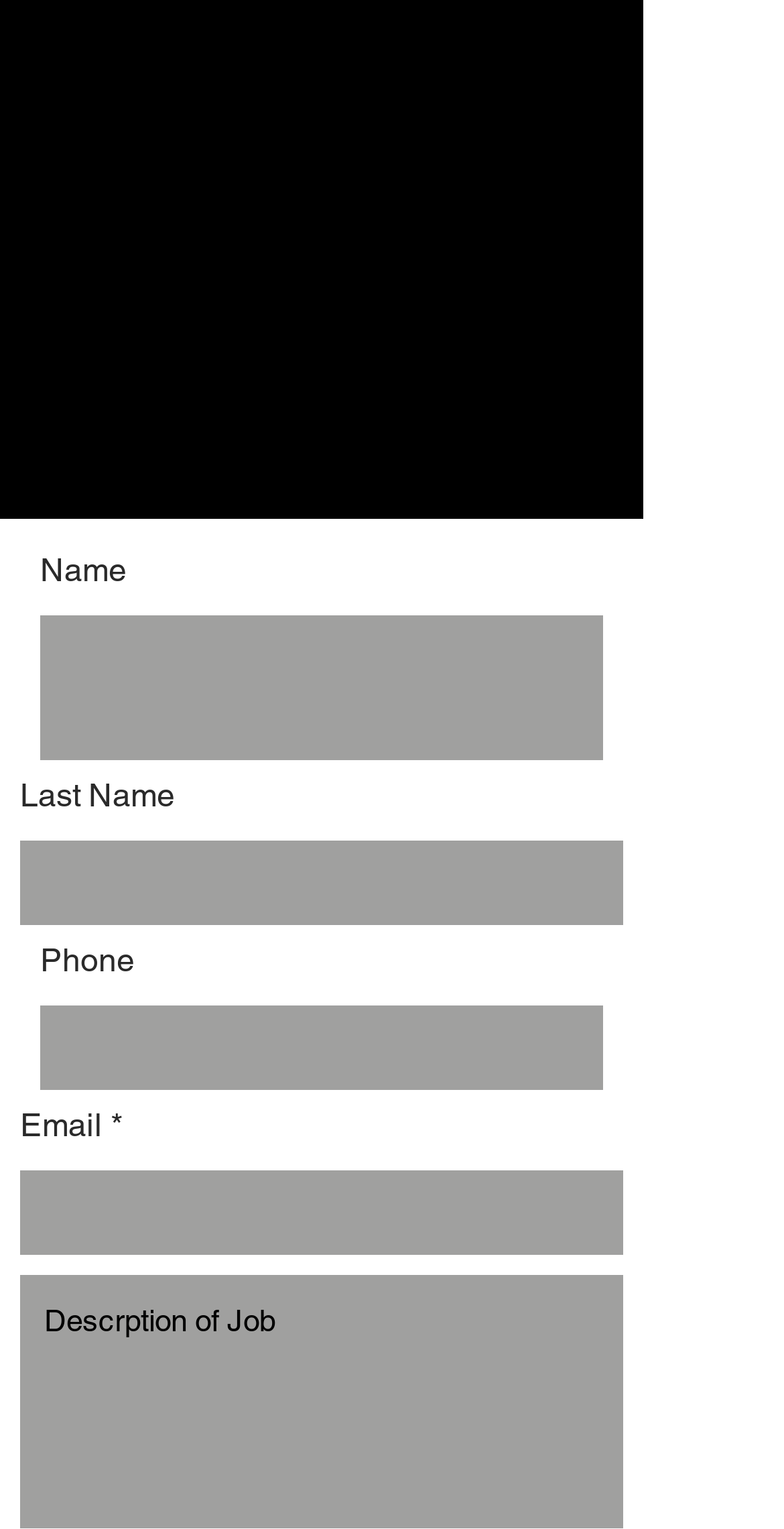How many required fields are there?
Look at the image and respond to the question as thoroughly as possible.

I looked at the text box elements and found that two of them have the 'required' attribute set to True, which are the 'Email' and the unnamed text box.